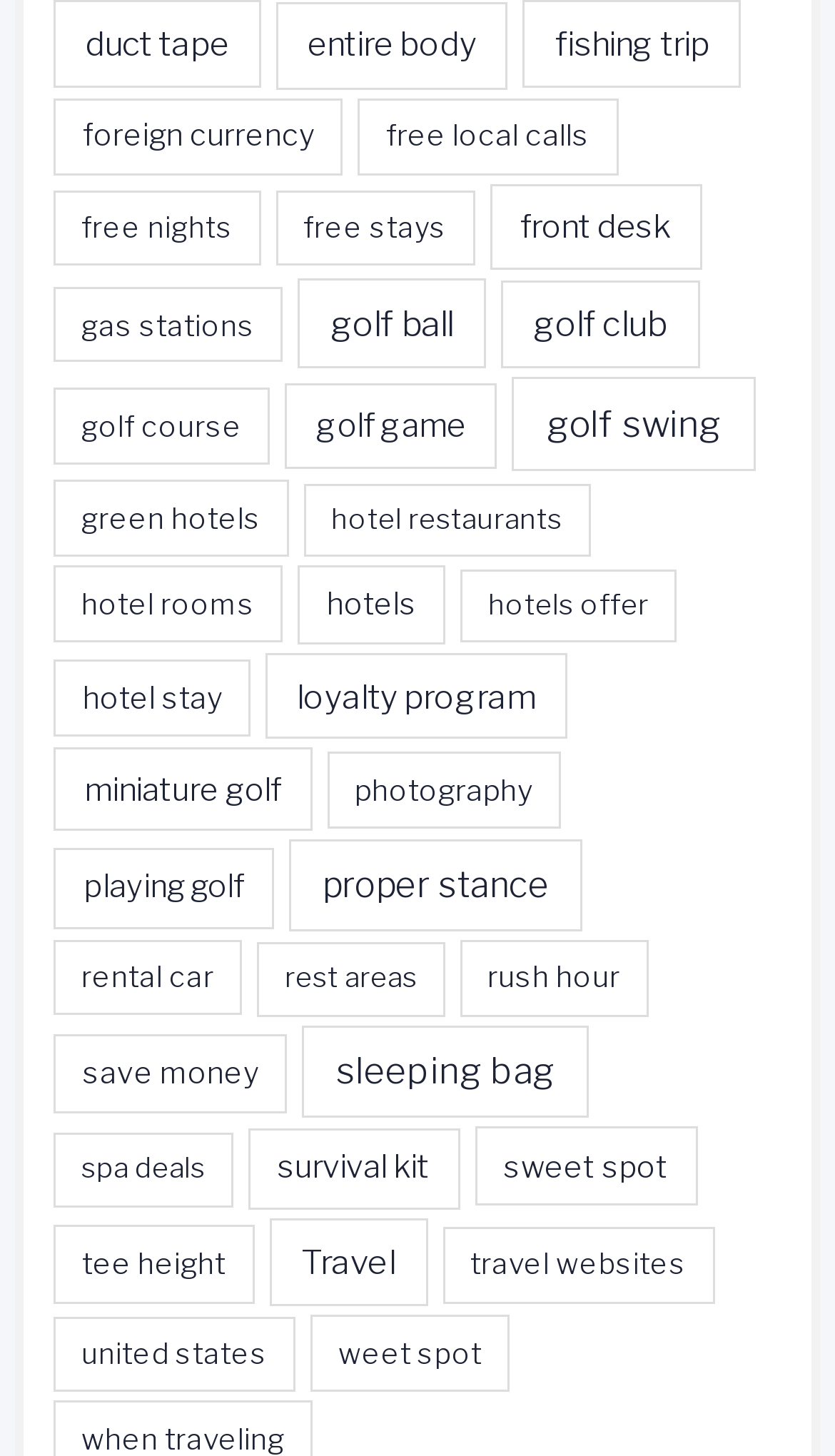Using the information shown in the image, answer the question with as much detail as possible: What is the category with the most items?

By examining the links on the webpage, I found that the category with the most items is 'golf swing' with 636 items, which is indicated by the text '(636 items)' next to the link.